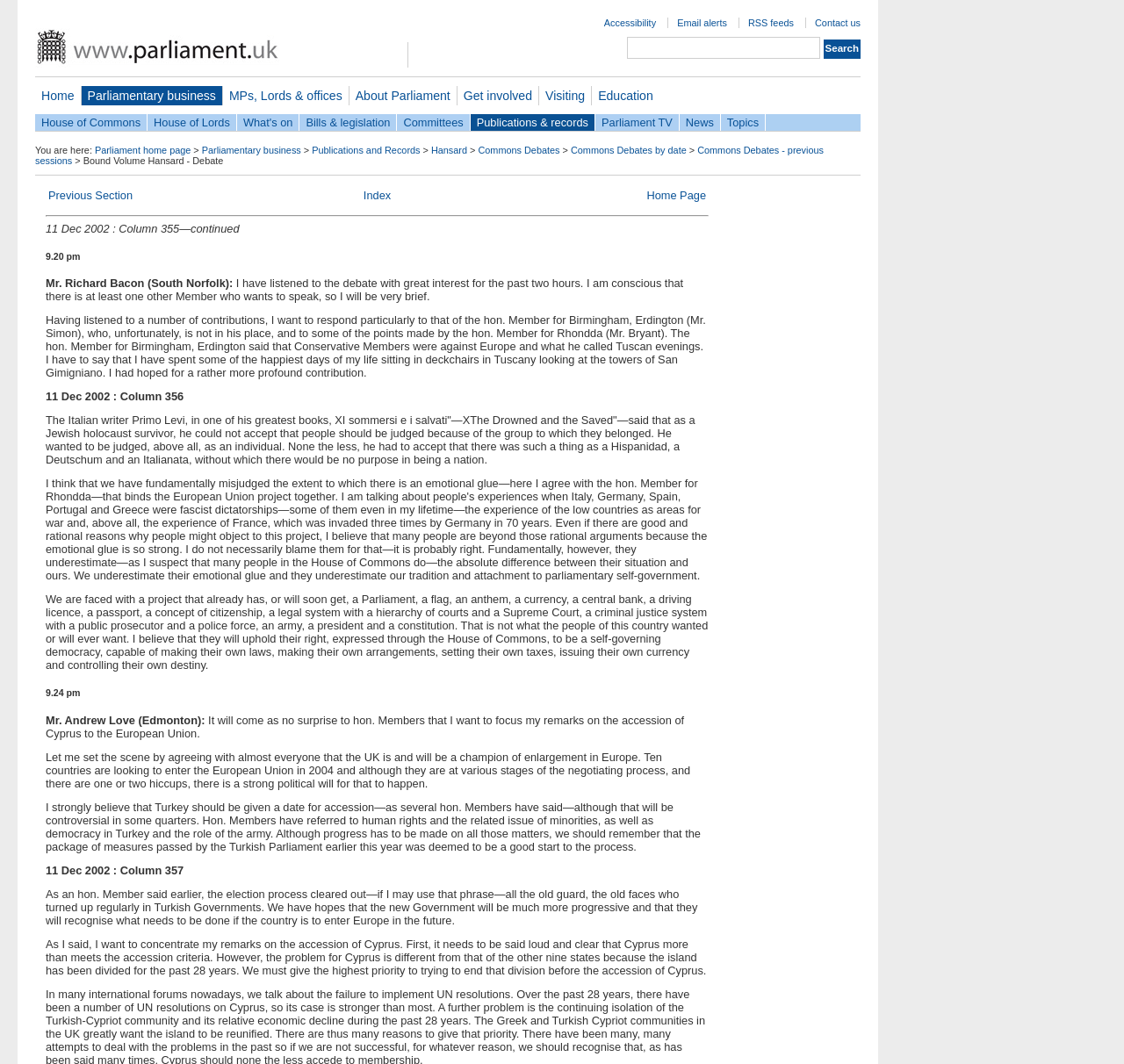Please determine the bounding box coordinates of the area that needs to be clicked to complete this task: 'Search for Hansard debates'. The coordinates must be four float numbers between 0 and 1, formatted as [left, top, right, bottom].

[0.558, 0.035, 0.73, 0.055]